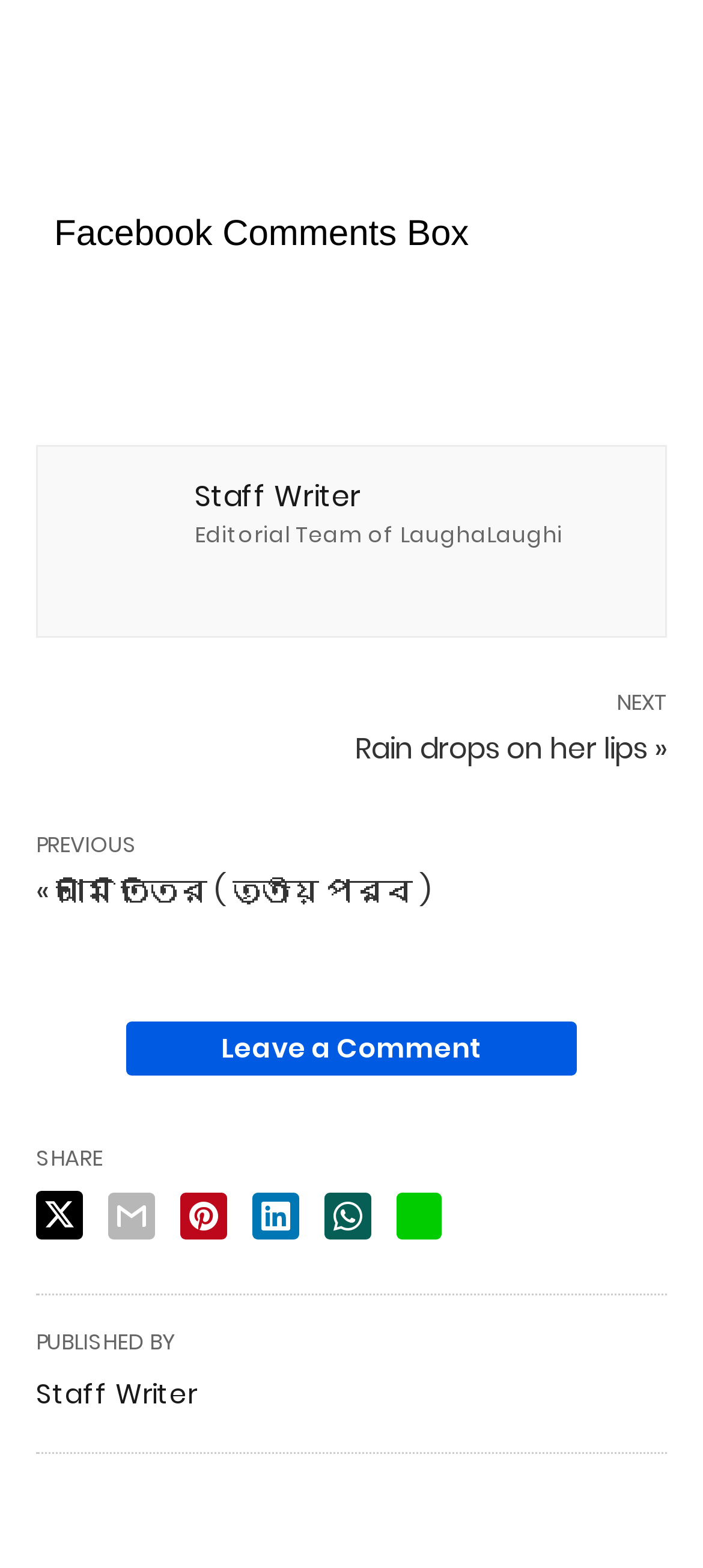What is the purpose of the links at the bottom?
Give a single word or phrase as your answer by examining the image.

Sharing